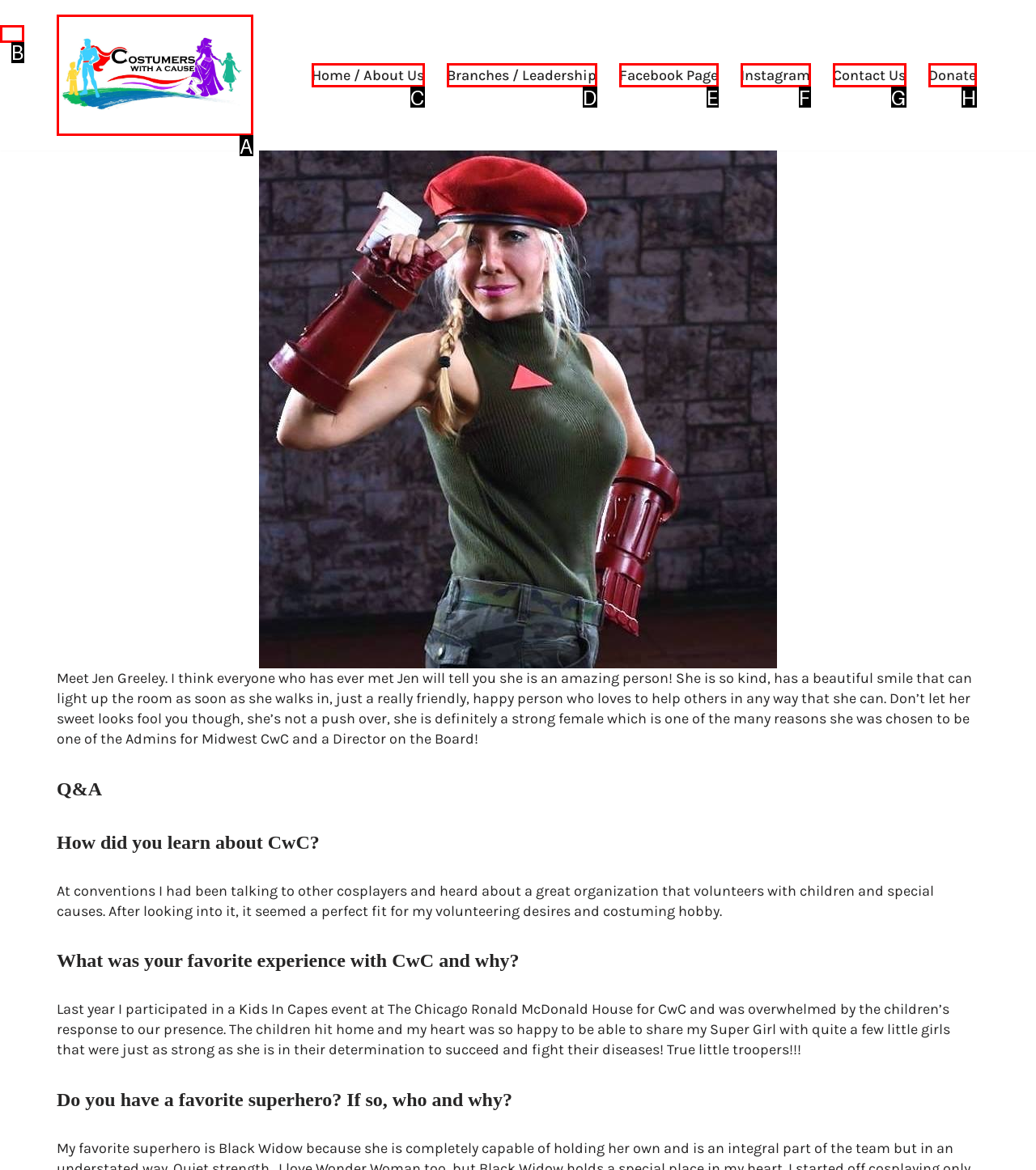Tell me which option I should click to complete the following task: Skip to content Answer with the option's letter from the given choices directly.

B